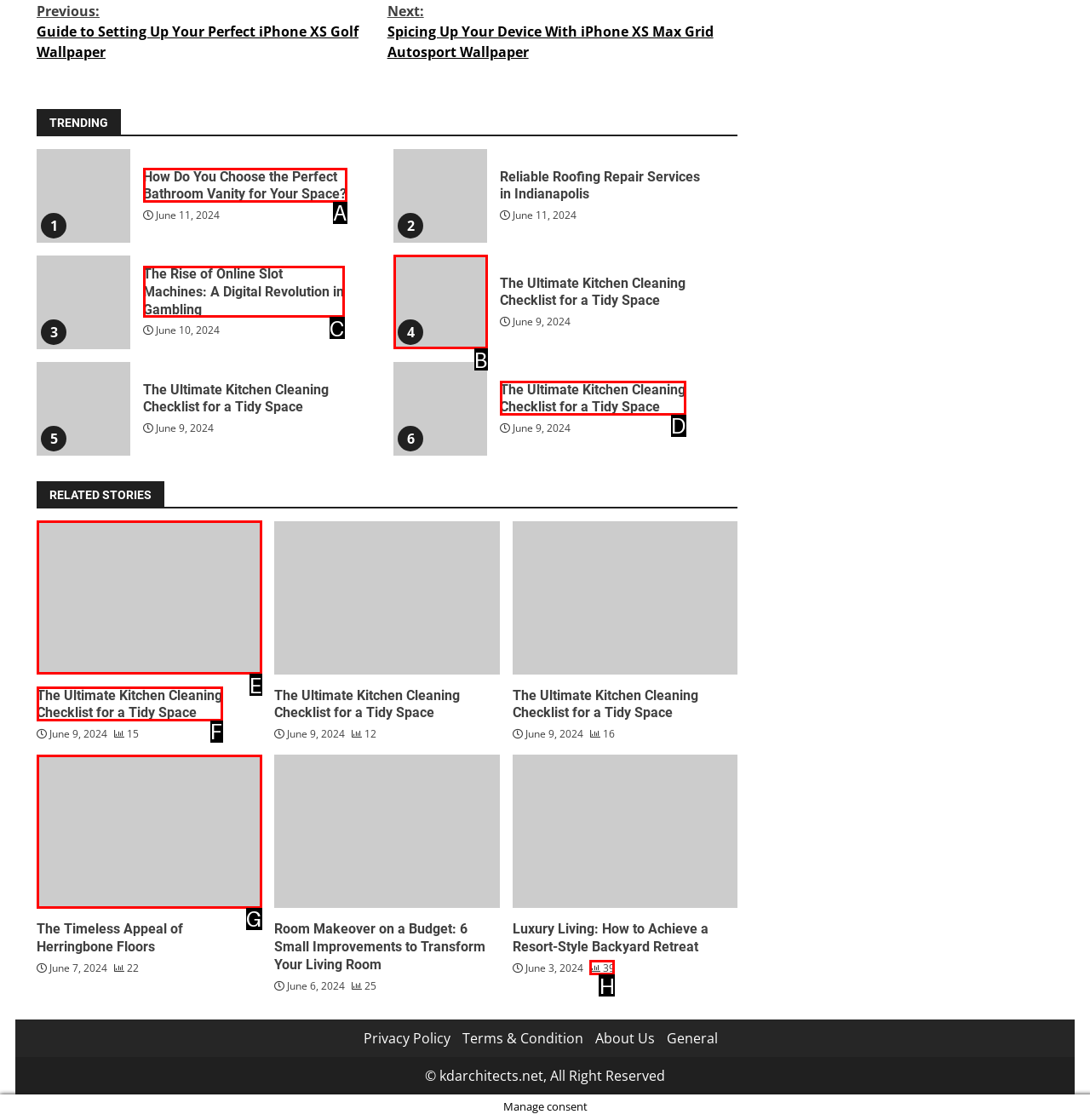Indicate the HTML element to be clicked to accomplish this task: Read 'The Timeless Appeal of Herringbone Floors' Respond using the letter of the correct option.

G